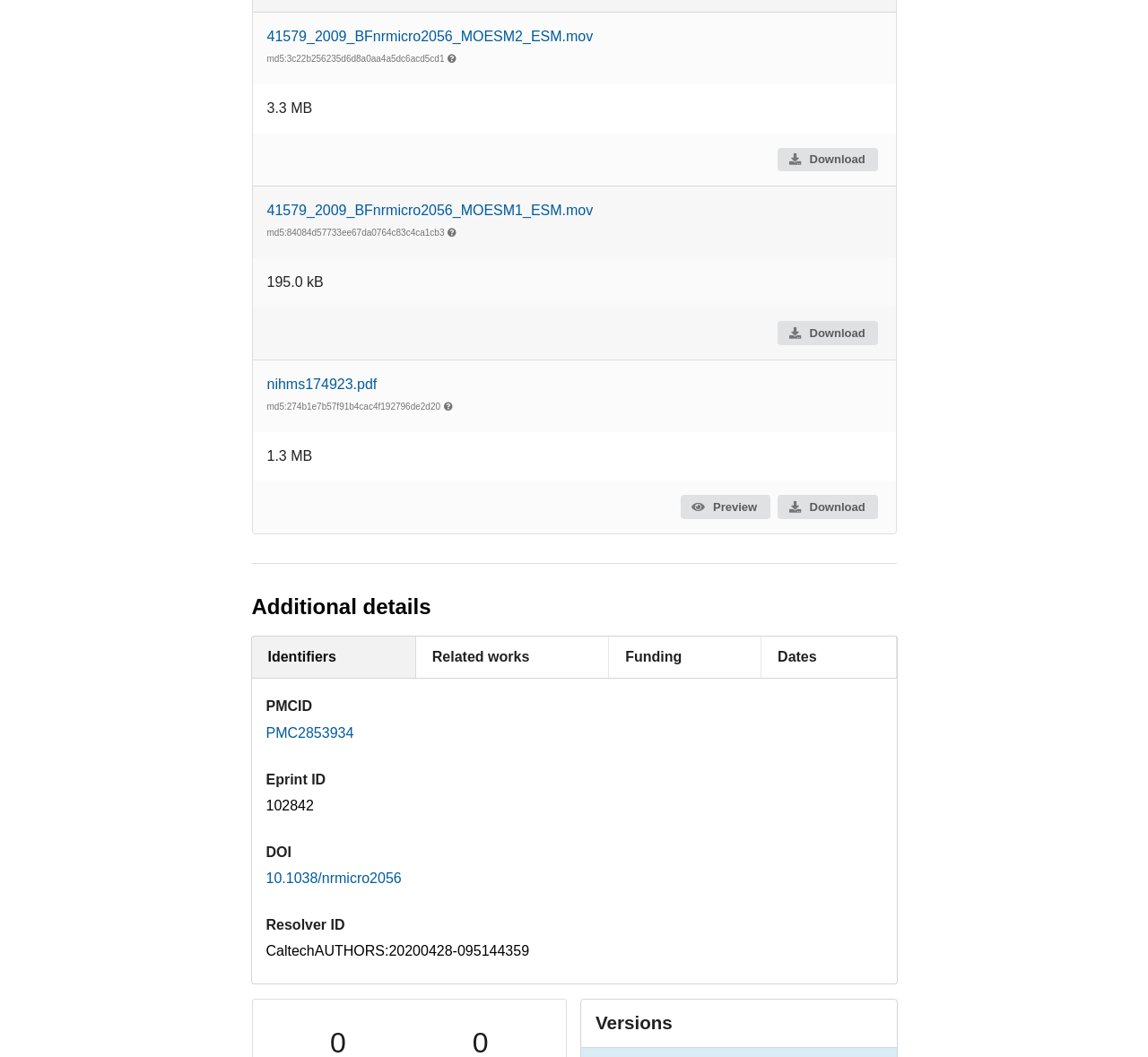Identify the bounding box coordinates of the part that should be clicked to carry out this instruction: "Download 41579_2009_BFnrmicro2056_MOESM2_ESM.mov".

[0.677, 0.14, 0.765, 0.162]